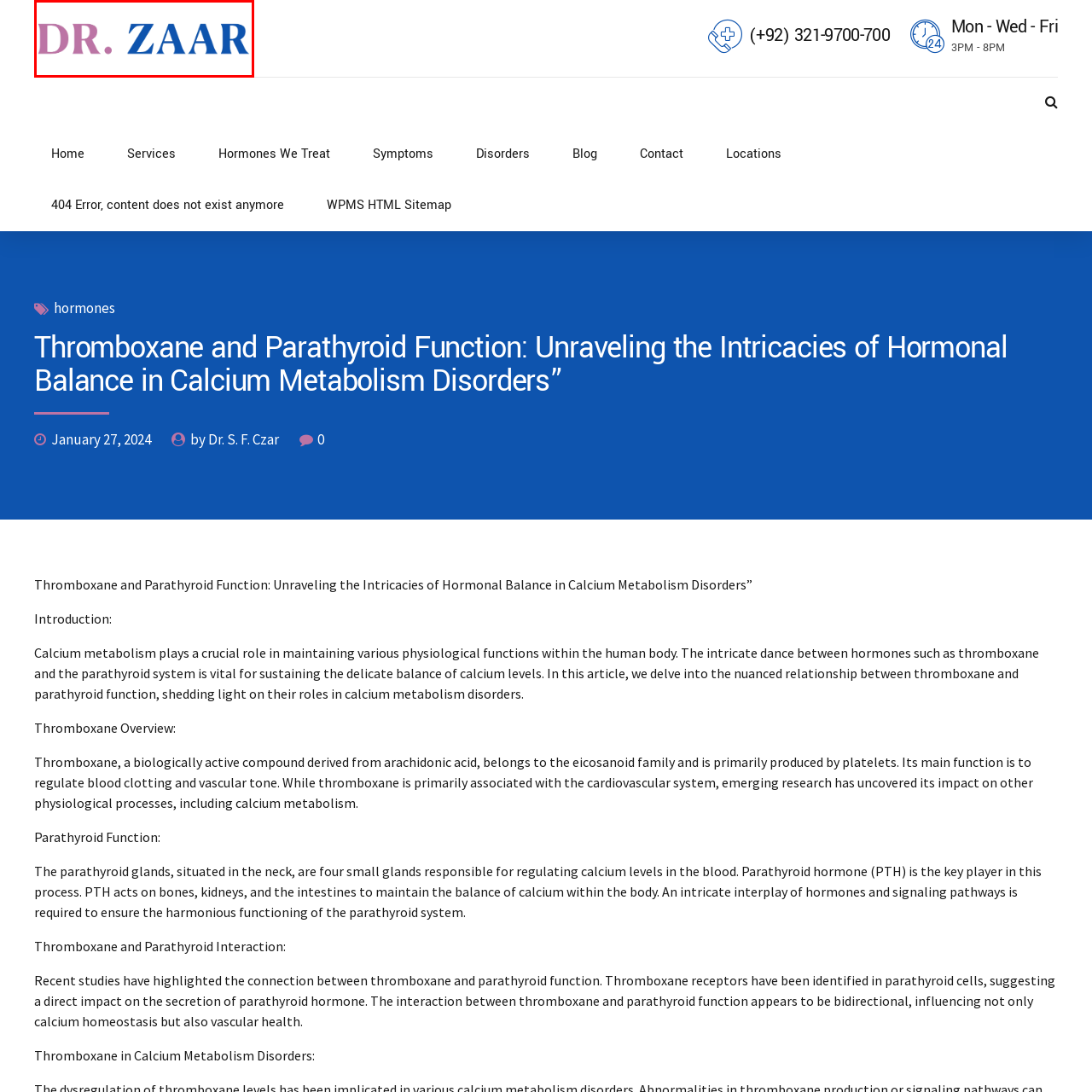Inspect the image surrounded by the red border and give a one-word or phrase answer to the question:
What is the title of the accompanying article?

Thromboxane and Parathyroid Function: Unraveling the Intricacies of Hormonal Balance in Calcium Metabolism Disorders